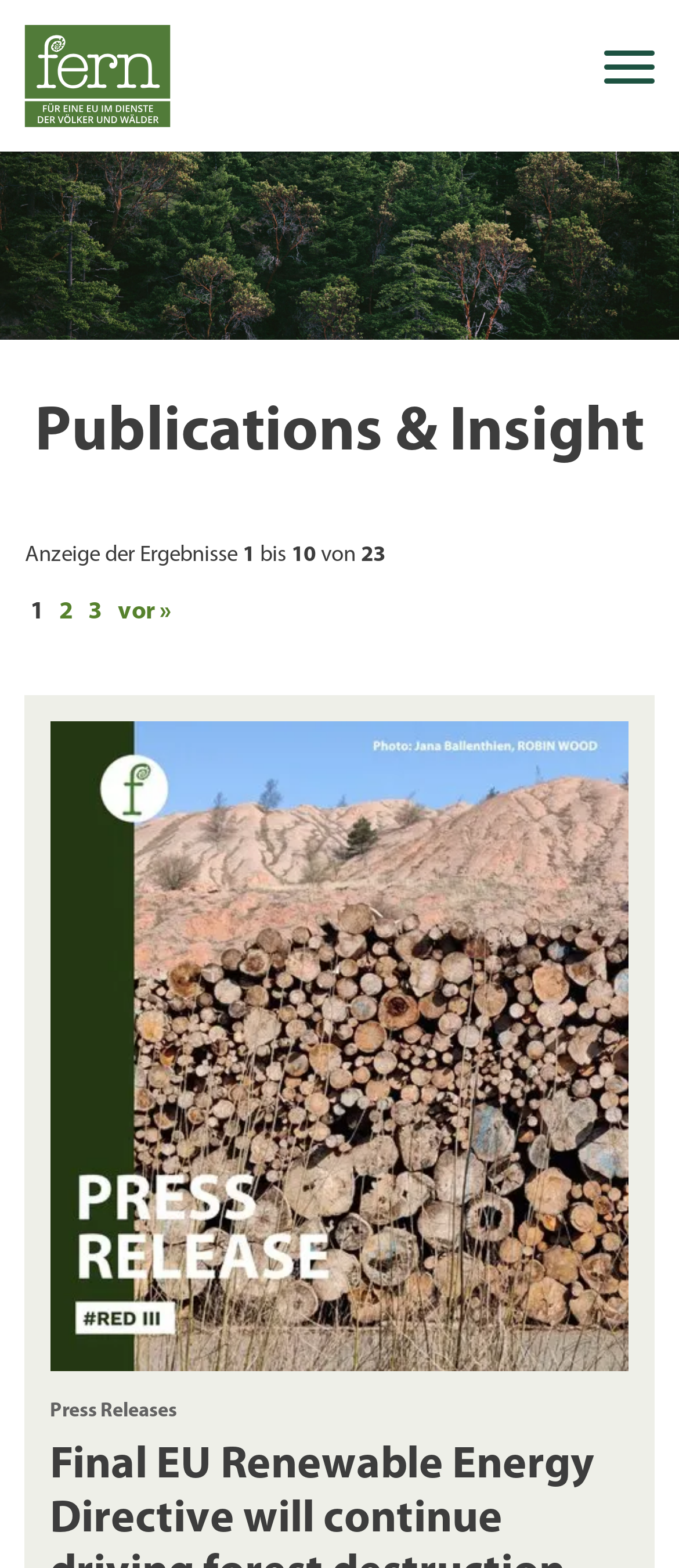From the screenshot, find the bounding box of the UI element matching this description: "Suche". Supply the bounding box coordinates in the form [left, top, right, bottom], each a float between 0 and 1.

[0.852, 0.155, 0.963, 0.195]